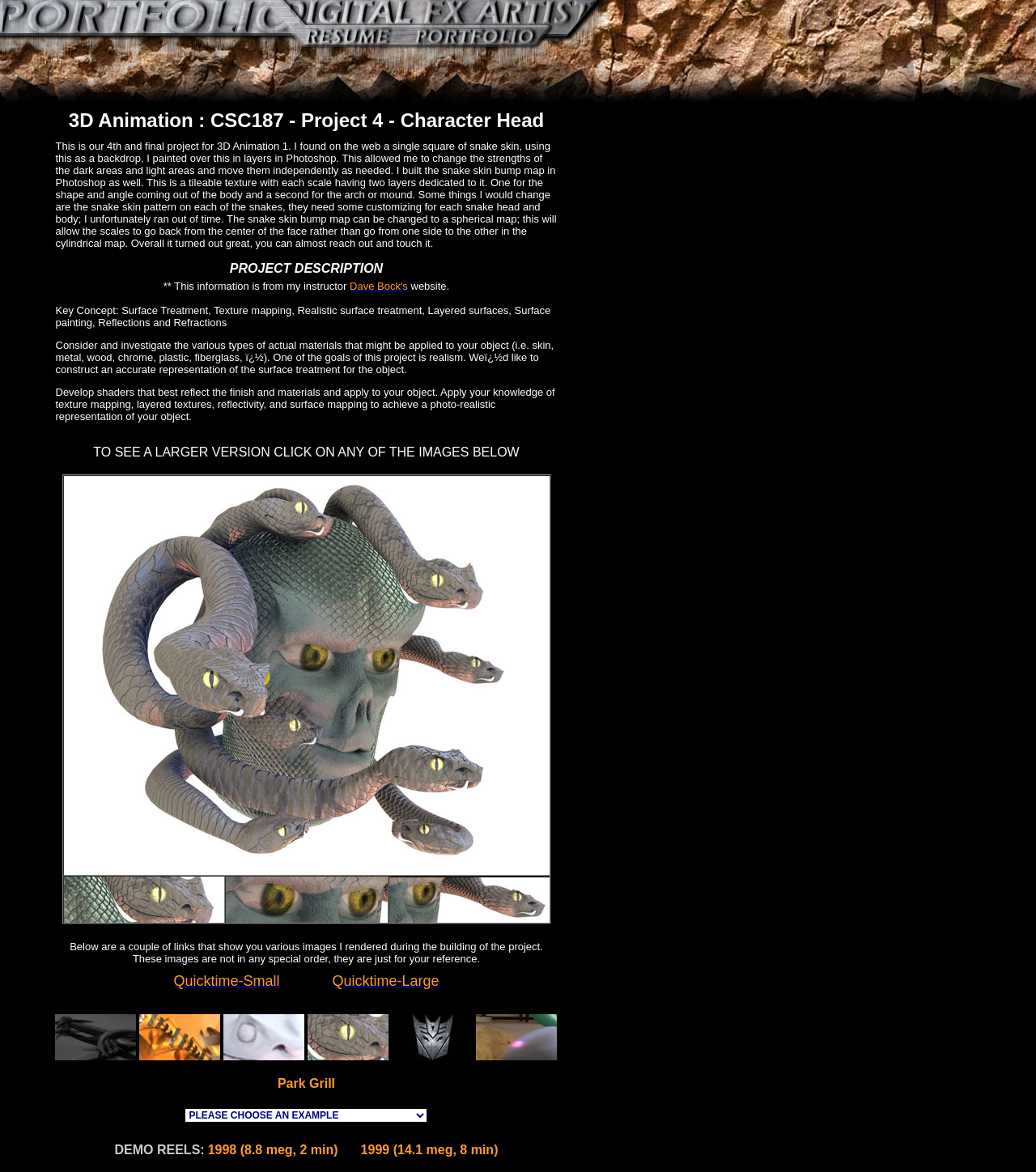Please identify the bounding box coordinates of the clickable element to fulfill the following instruction: "Choose an example". The coordinates should be four float numbers between 0 and 1, i.e., [left, top, right, bottom].

[0.179, 0.945, 0.413, 0.958]